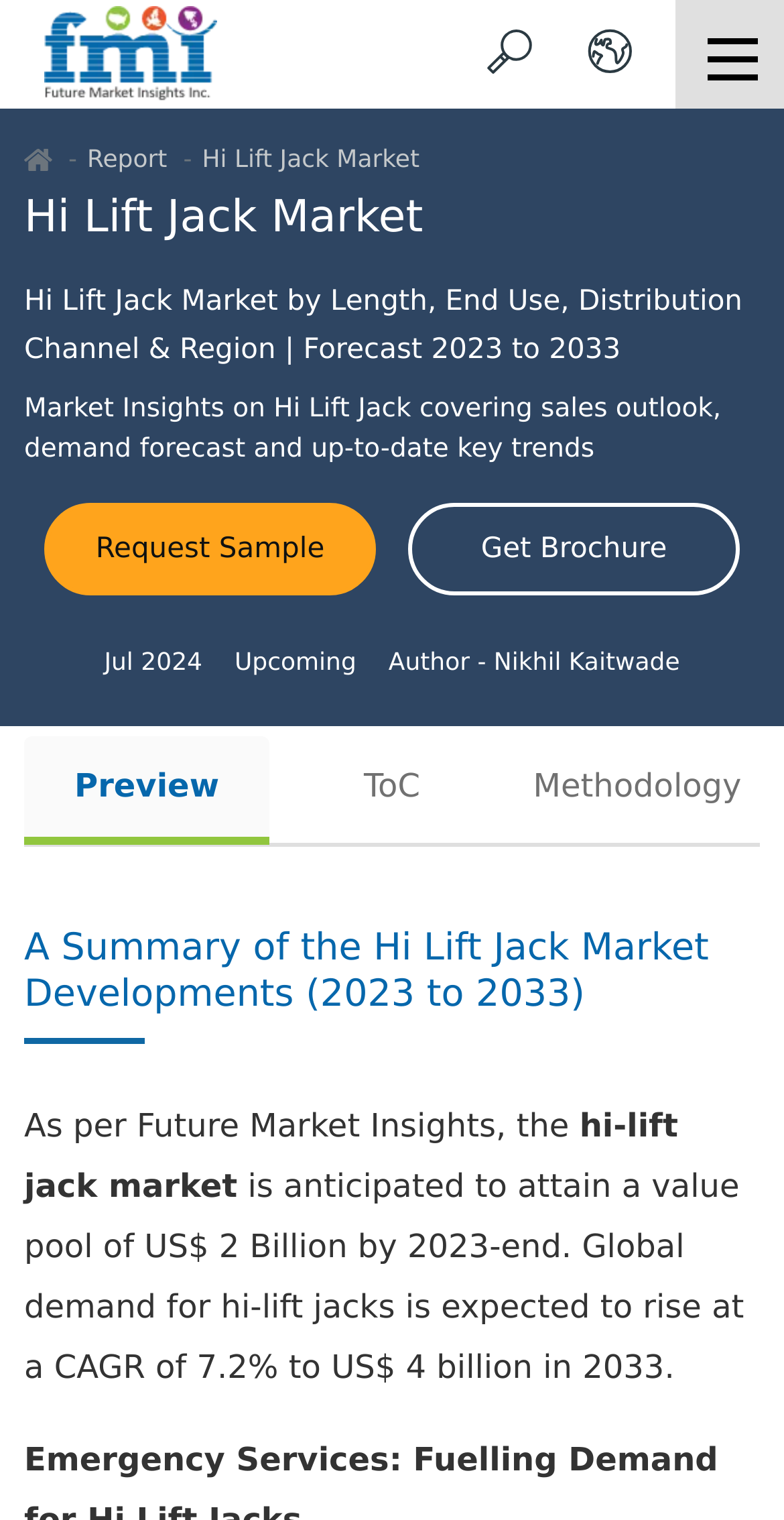Please answer the following question using a single word or phrase: 
How many tabs are available in the report?

3